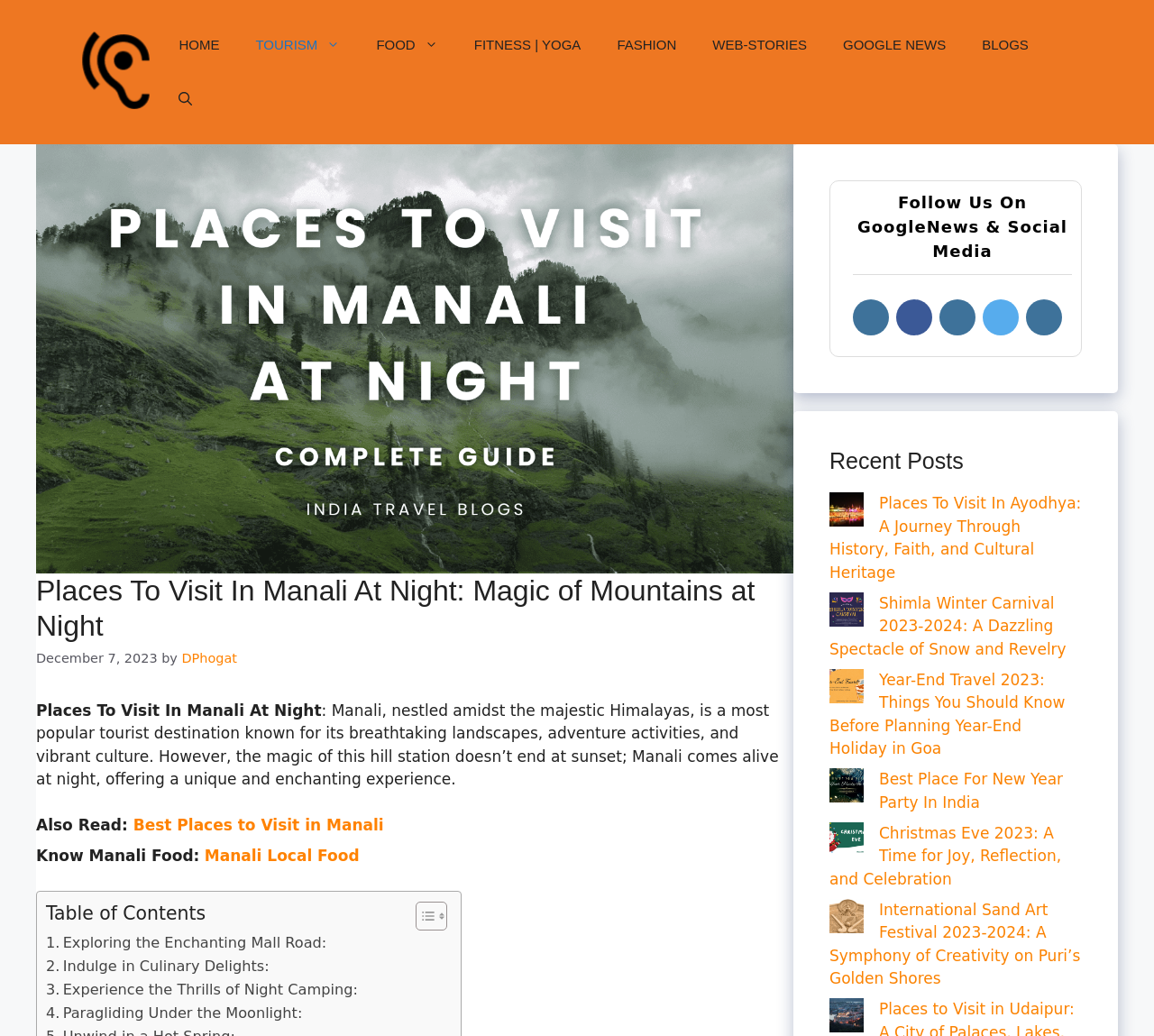What is the author of the article?
Provide a concise answer using a single word or phrase based on the image.

DPhogat